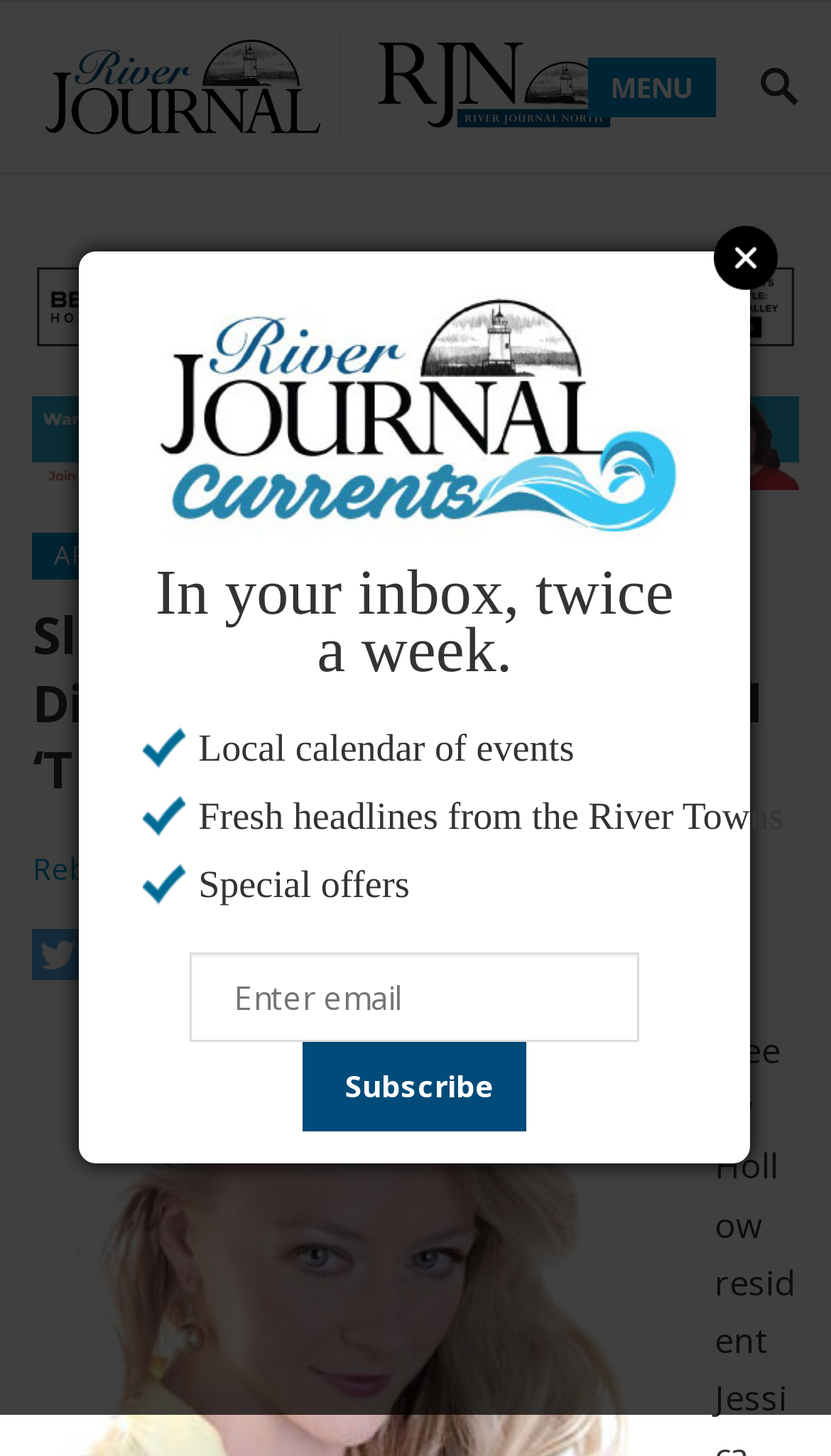What is the purpose of the textbox on the webpage?
Provide a concise answer using a single word or phrase based on the image.

Enter email